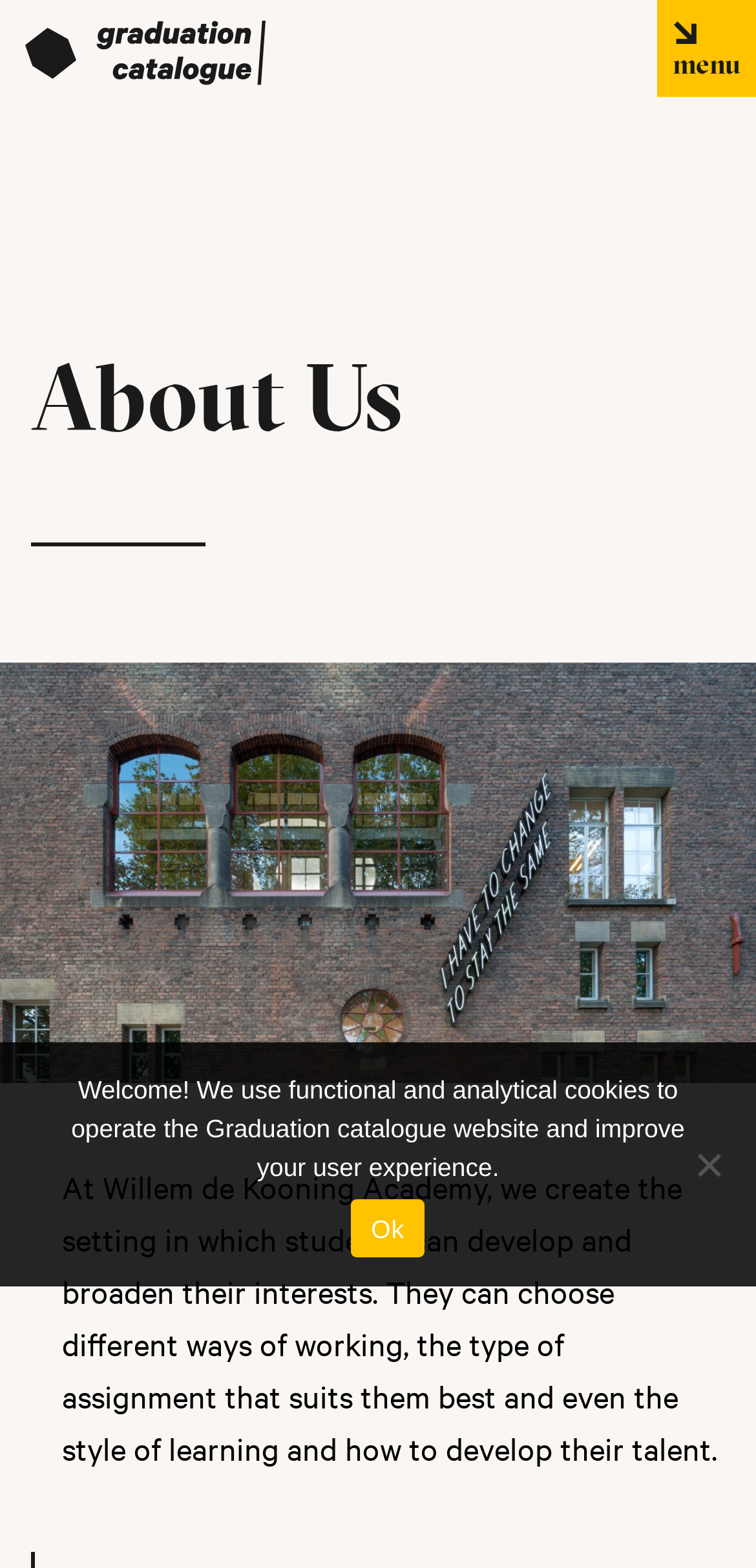Given the description To WdKA graduates platform home, predict the bounding box coordinates of the UI element. Ensure the coordinates are in the format (top-left x, top-left y, bottom-right x, bottom-right y) and all values are between 0 and 1.

[0.033, 0.012, 0.351, 0.056]